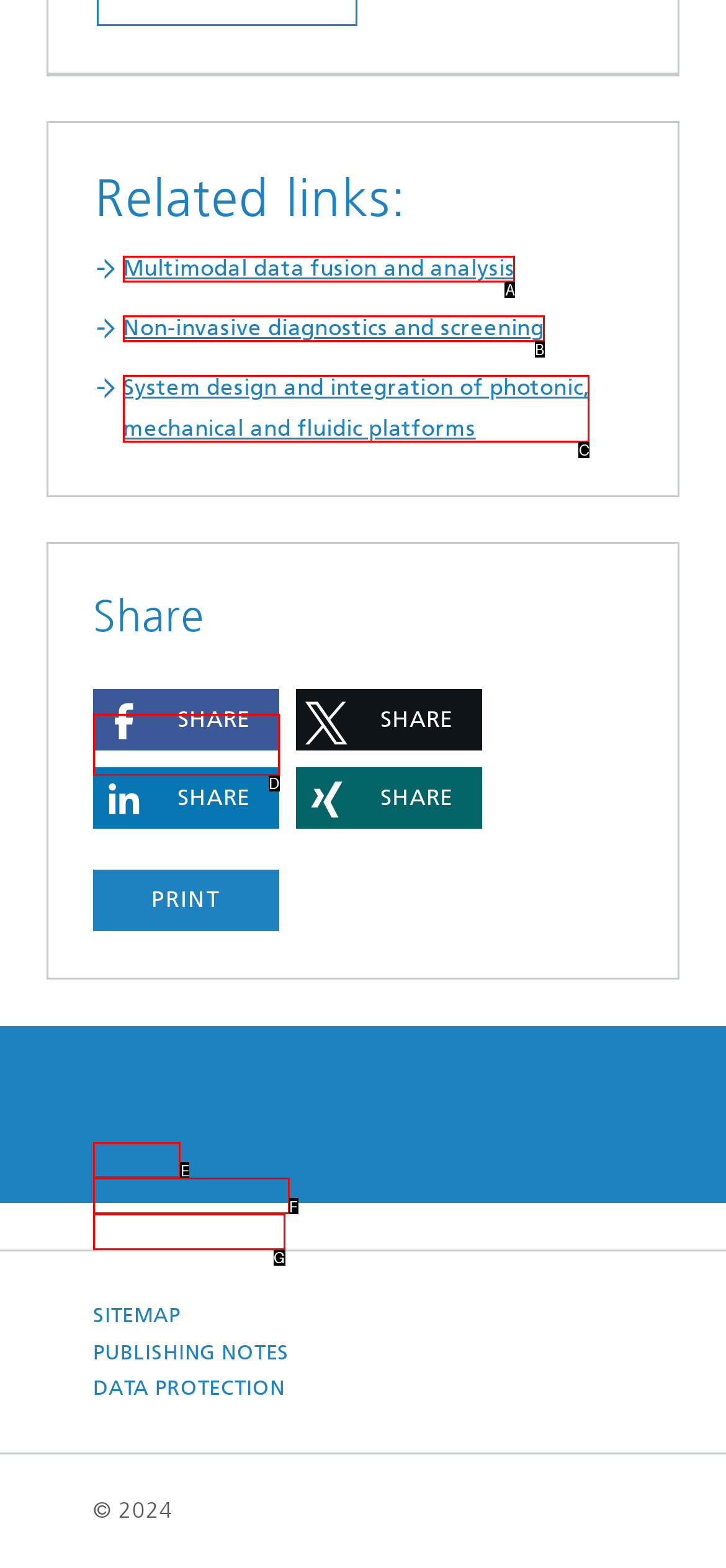Please identify the UI element that matches the description: Publishing Notes
Respond with the letter of the correct option.

F